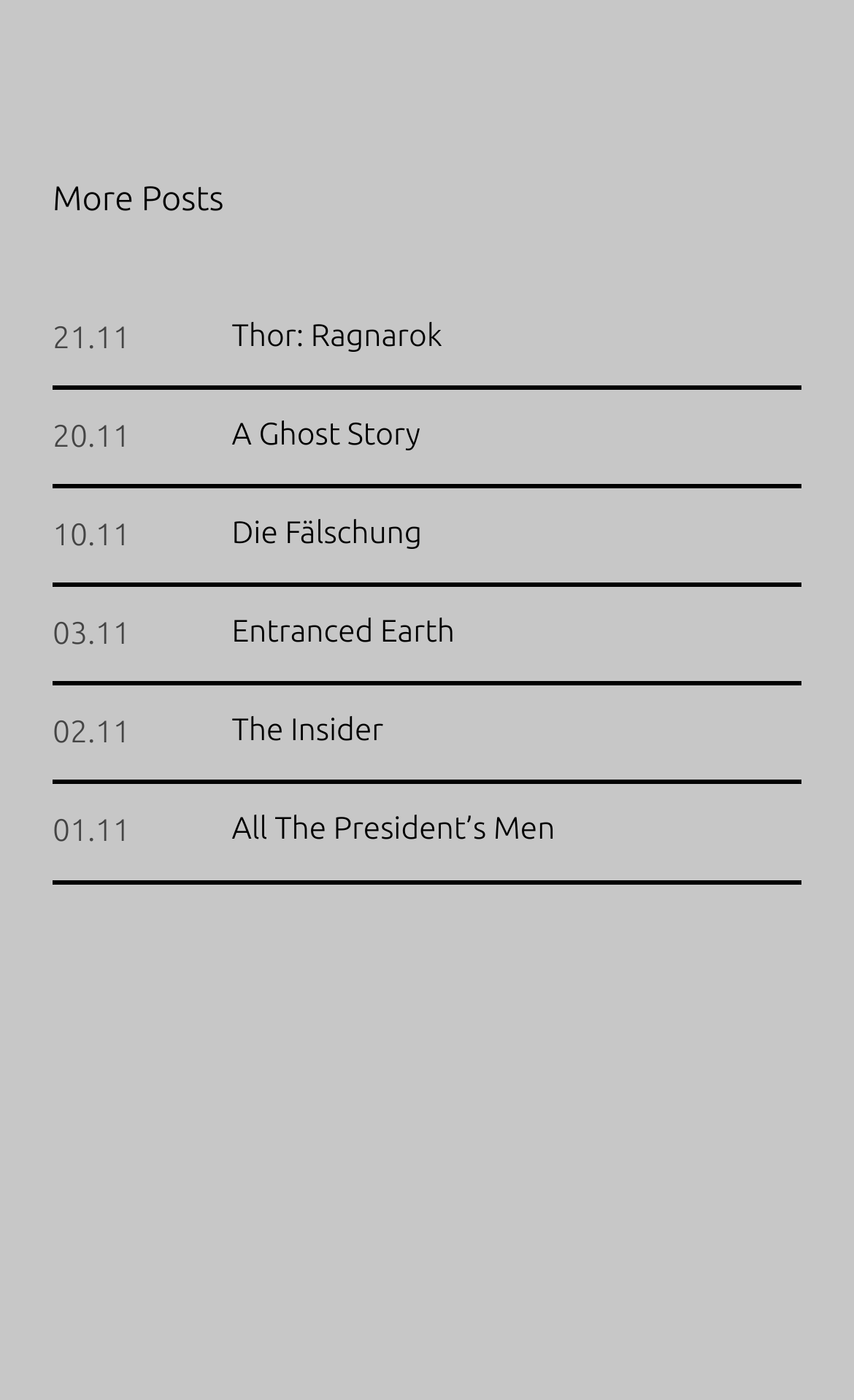How many posts are listed on this page?
Please respond to the question with as much detail as possible.

I counted the number of heading elements, each representing a post, and found 8 of them, including 'Thor: Ragnarok', 'A Ghost Story', and so on.